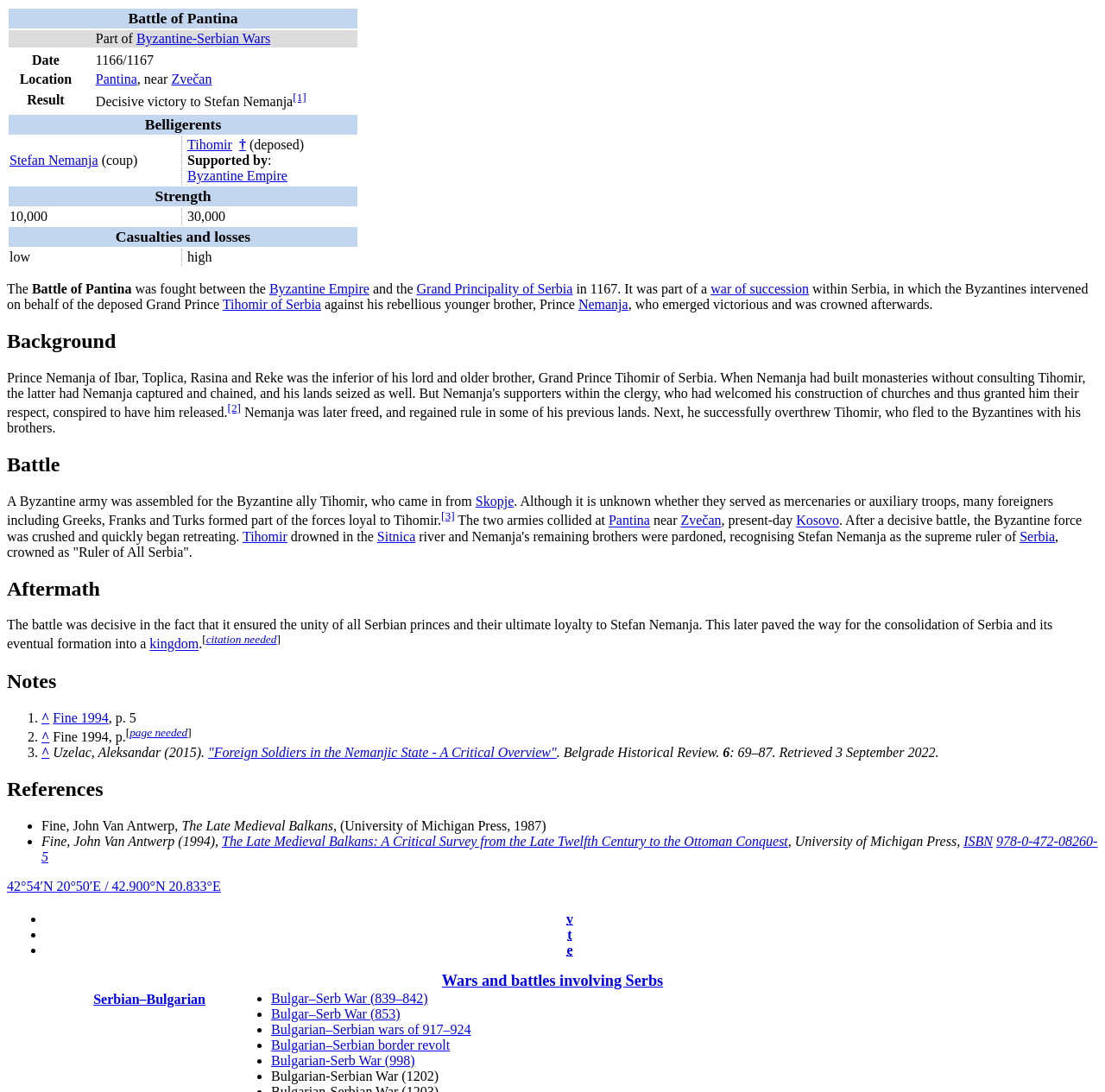Provide a short answer using a single word or phrase for the following question: 
Who was crowned as 'Ruler of All Serbia'?

Nemanja